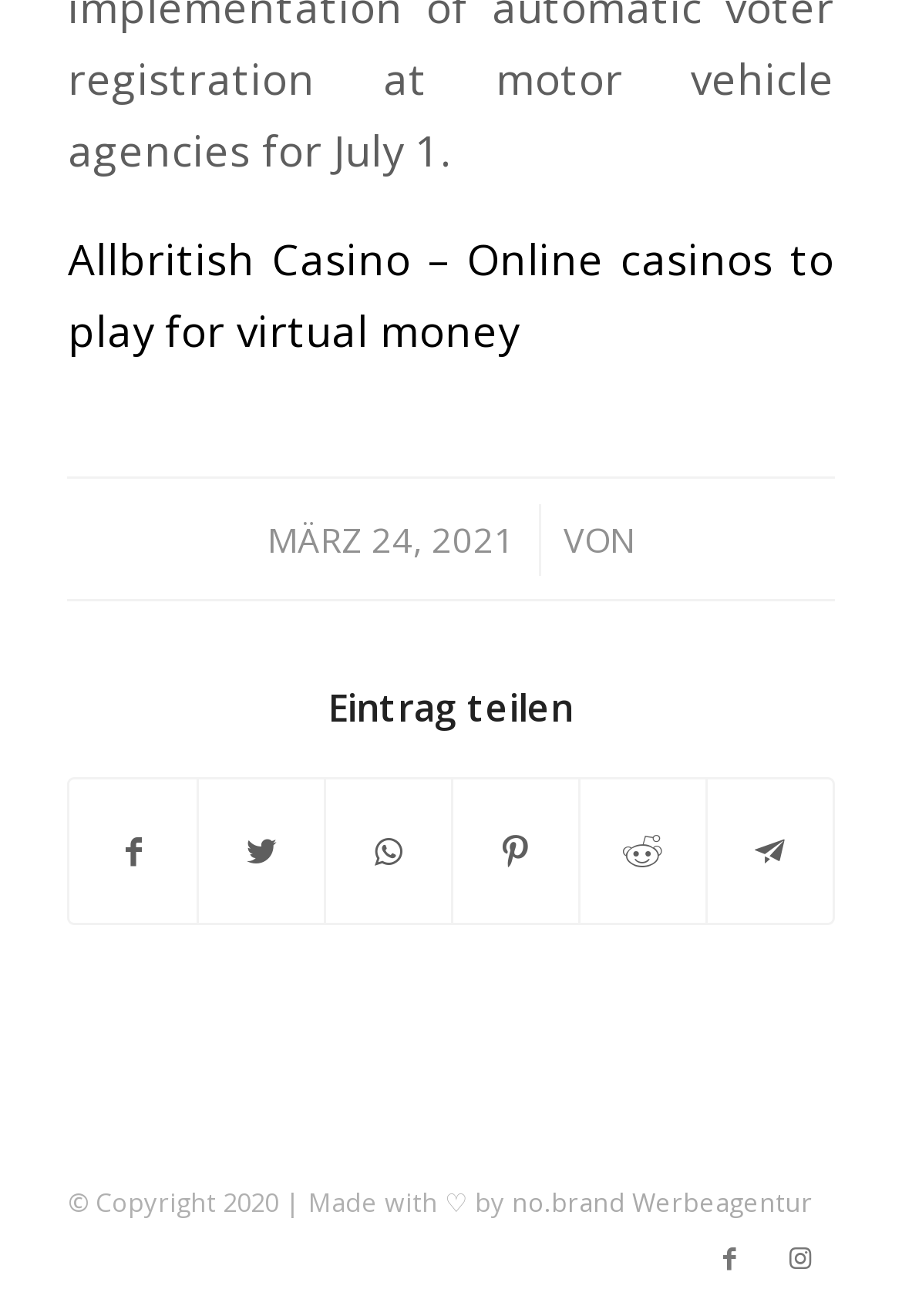Who is the copyright holder of the website?
Please provide a comprehensive and detailed answer to the question.

I looked at the contentinfo element and found the static text '© Copyright 2020 | Made with ♡ by', which indicates that the copyright holder is the entity mentioned in the year 2020.